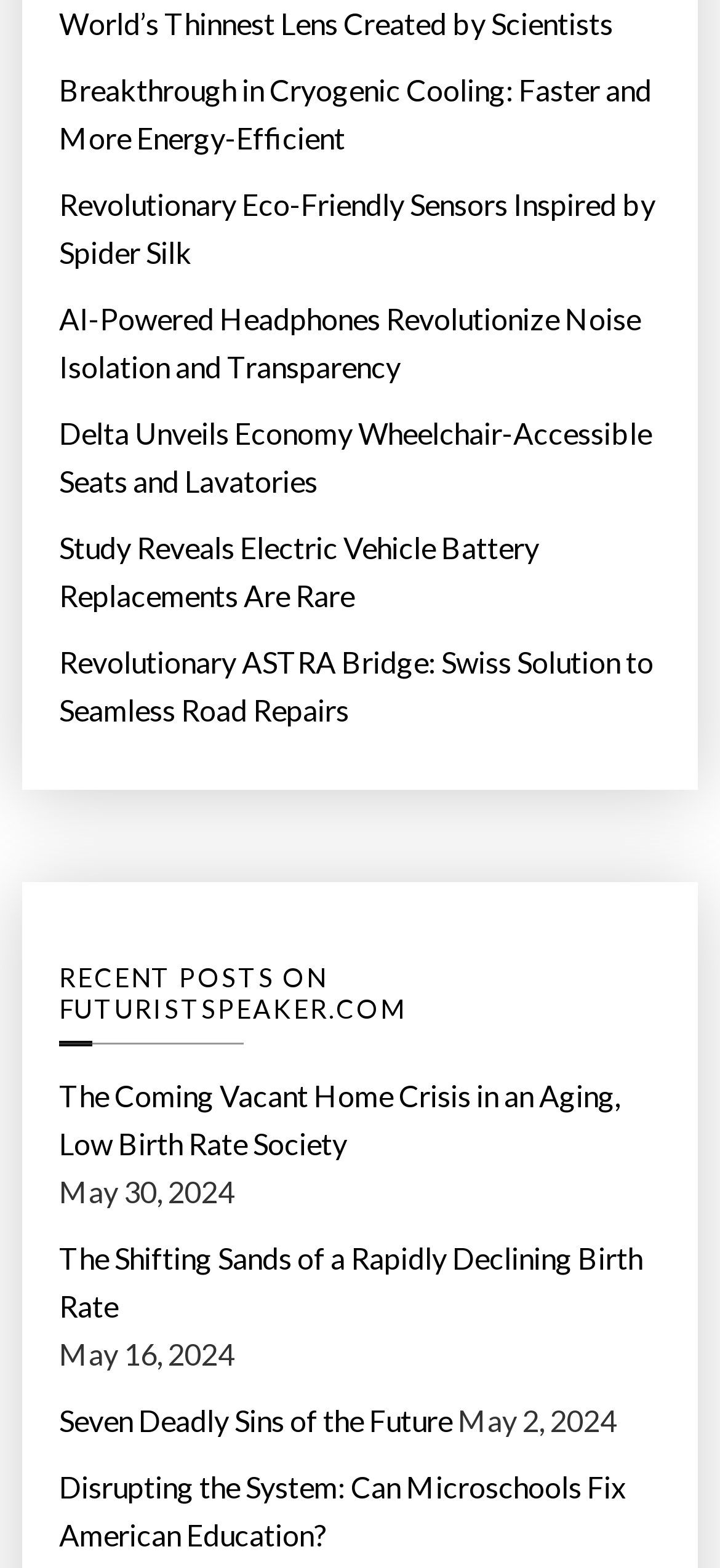Locate the bounding box coordinates of the element I should click to achieve the following instruction: "Read about the world's thinnest lens".

[0.082, 0.0, 0.851, 0.031]